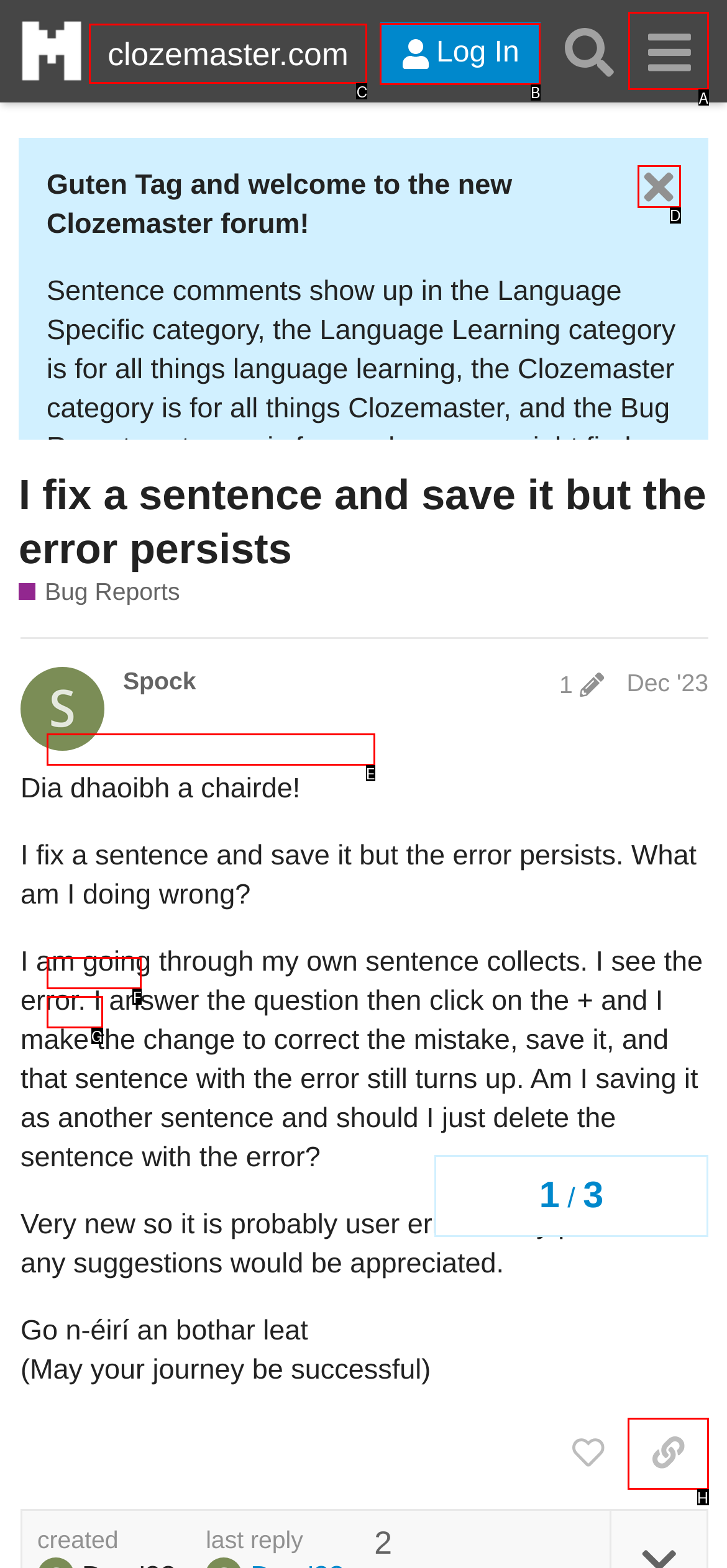Indicate which UI element needs to be clicked to fulfill the task: Click on the 'Log In' button
Answer with the letter of the chosen option from the available choices directly.

B